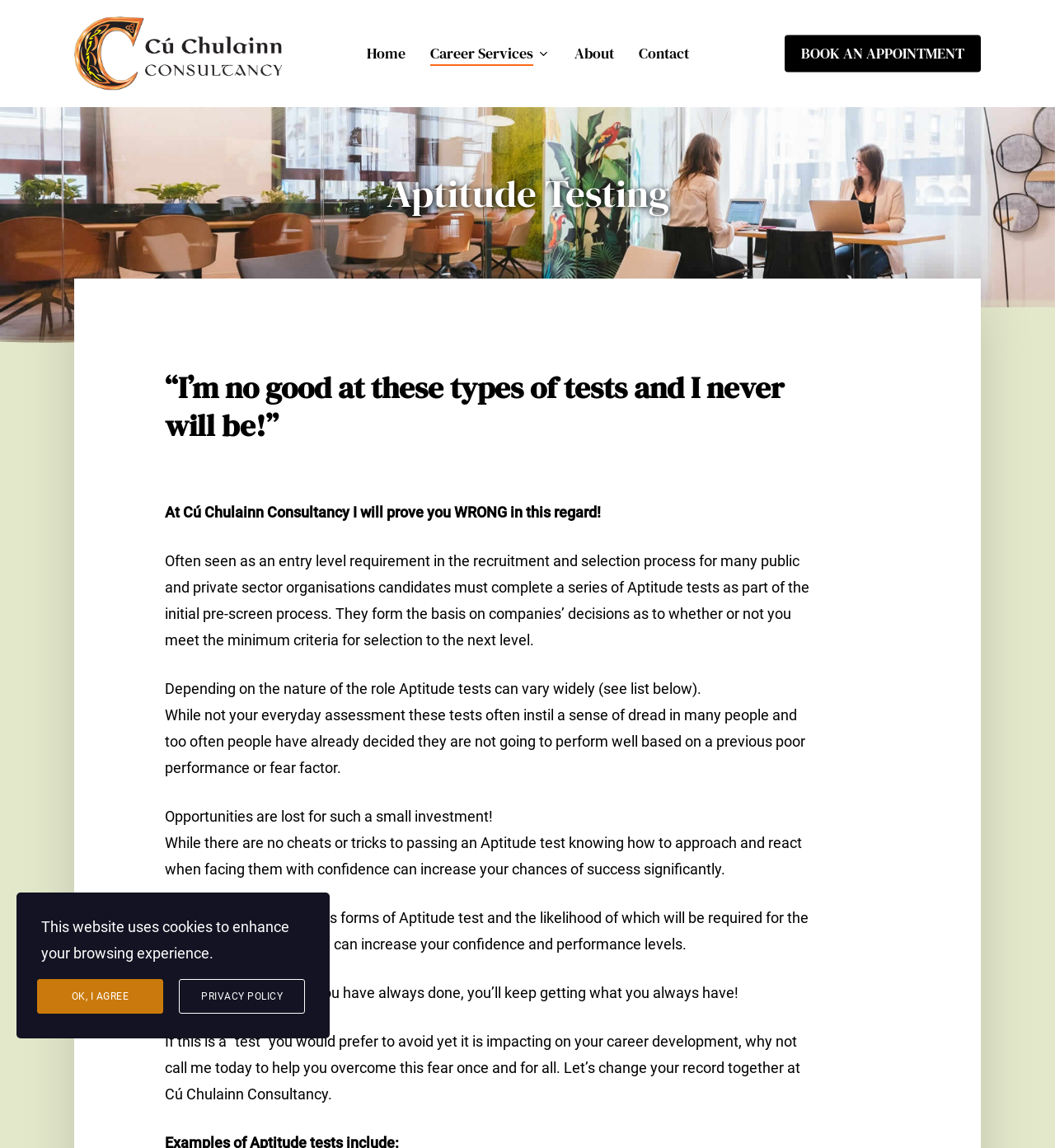Locate the bounding box coordinates of the area you need to click to fulfill this instruction: 'Click the Home link'. The coordinates must be in the form of four float numbers ranging from 0 to 1: [left, top, right, bottom].

[0.347, 0.038, 0.384, 0.055]